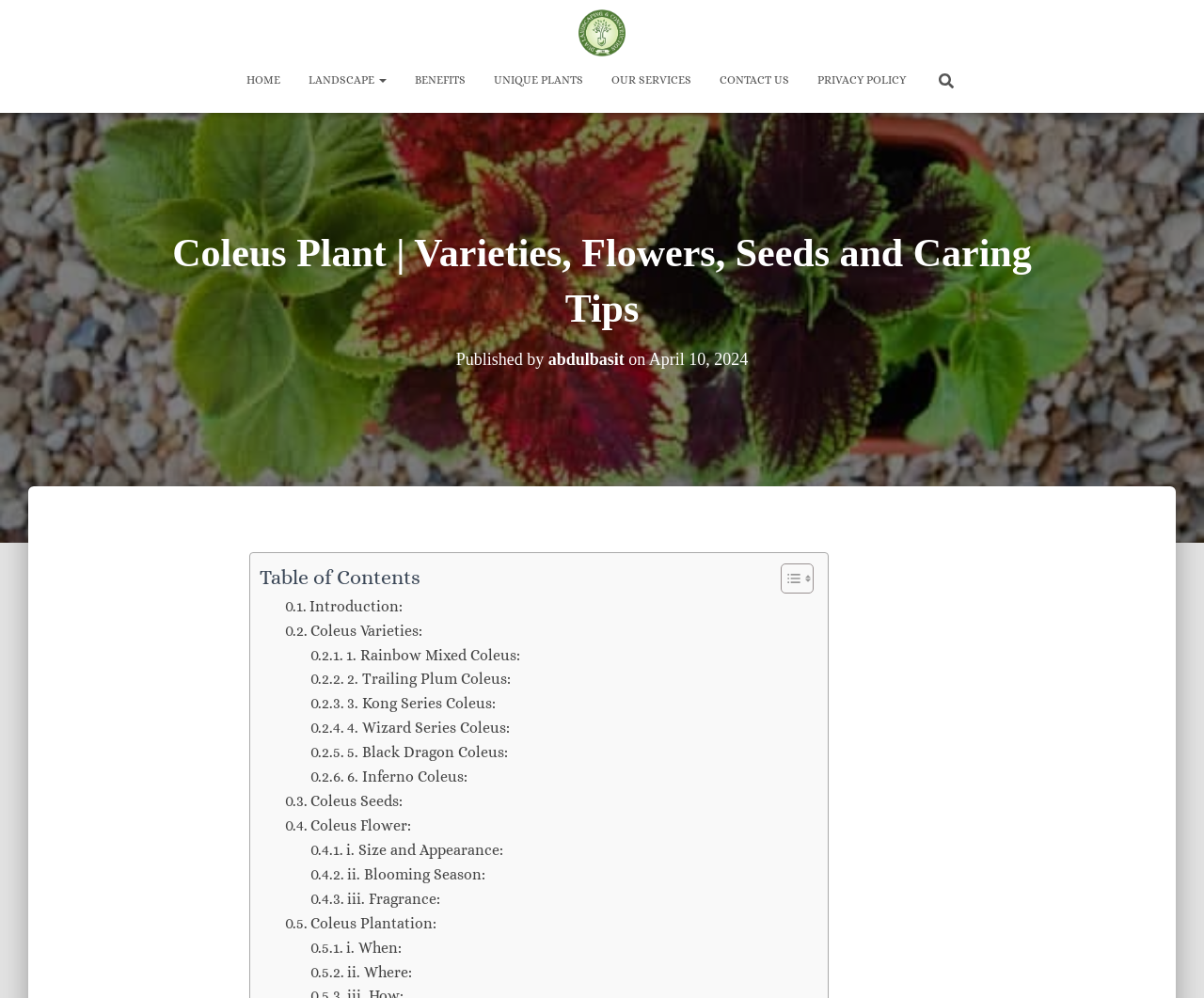What is the author of the article?
Please provide a comprehensive and detailed answer to the question.

The author of the article can be found below the main heading, where it says 'Published by abdulbasit on April 10, 2024'. The author's name is 'abdulbasit', which is also a link.